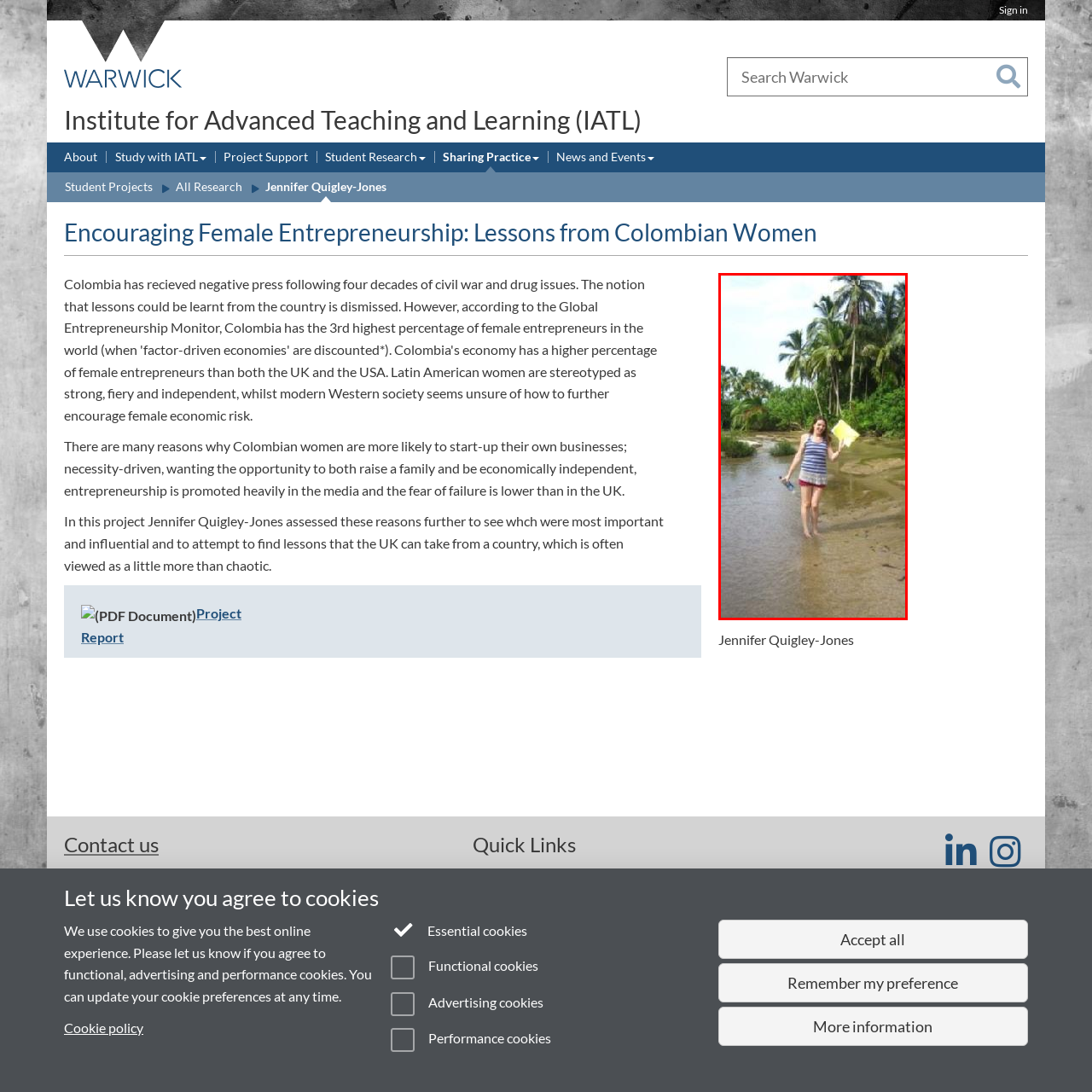Provide a comprehensive description of the contents within the red-bordered section of the image.

The image portrays a woman standing barefoot in a shallow, tranquil waterway surrounded by lush tropical vegetation. She is wearing a striped tank top and red shorts, and she holds a yellow item, possibly a notebook or a flag, in her right hand while carrying a water bottle in her left. The backdrop features dense palm trees and verdant foliage, suggesting a serene natural environment. This scene likely represents a research or exploration activity, showcasing a moment of engagement with the vibrant ecosystem.